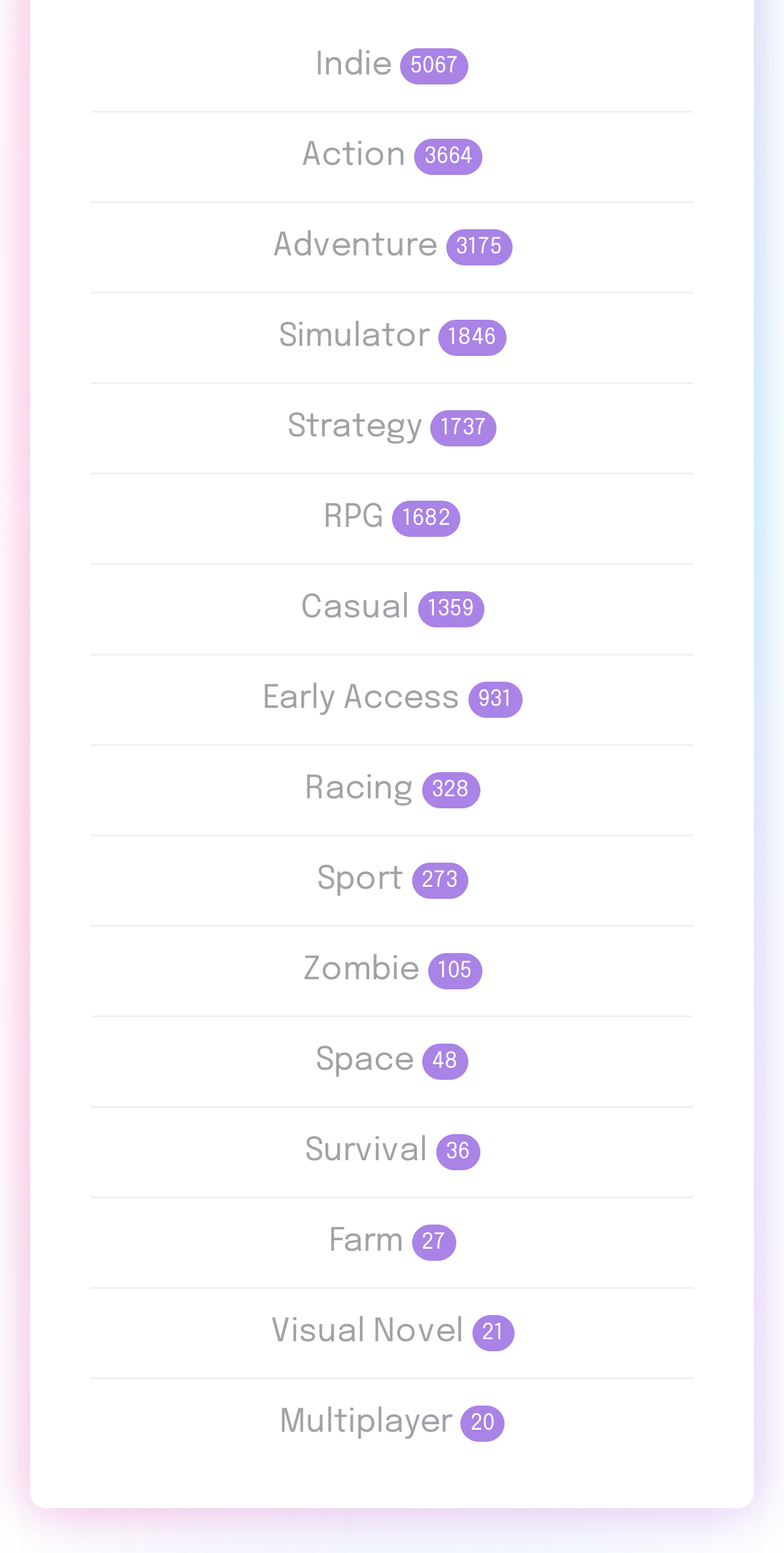From the screenshot, find the bounding box of the UI element matching this description: "Visual Novel 21". Supply the bounding box coordinates in the form [left, top, right, bottom], each a float between 0 and 1.

[0.345, 0.846, 0.655, 0.868]